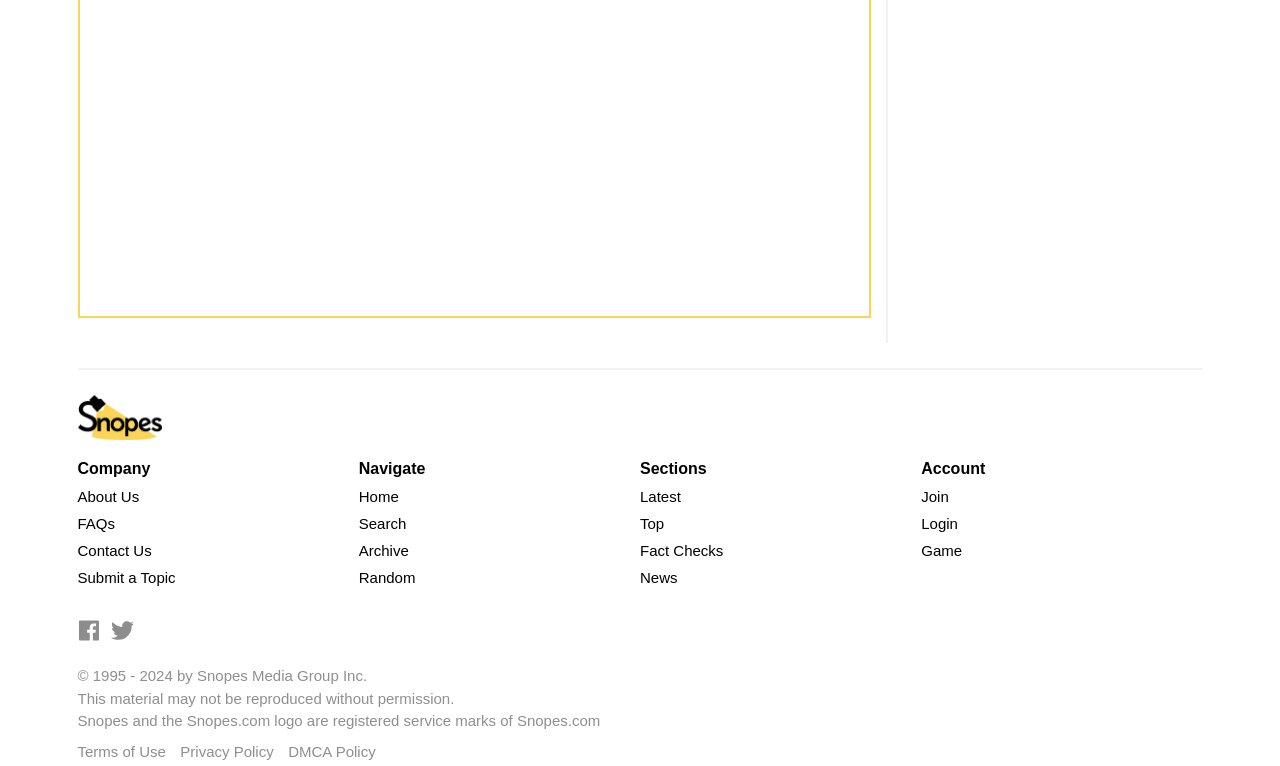What is the copyright period of the website's content?
Can you give a detailed and elaborate answer to the question?

I determined the answer by examining the footer section of the webpage, where I found the copyright notice stating '© 1995 - 2024 by Snopes Media Group Inc.', which indicates the copyright period of the website's content.